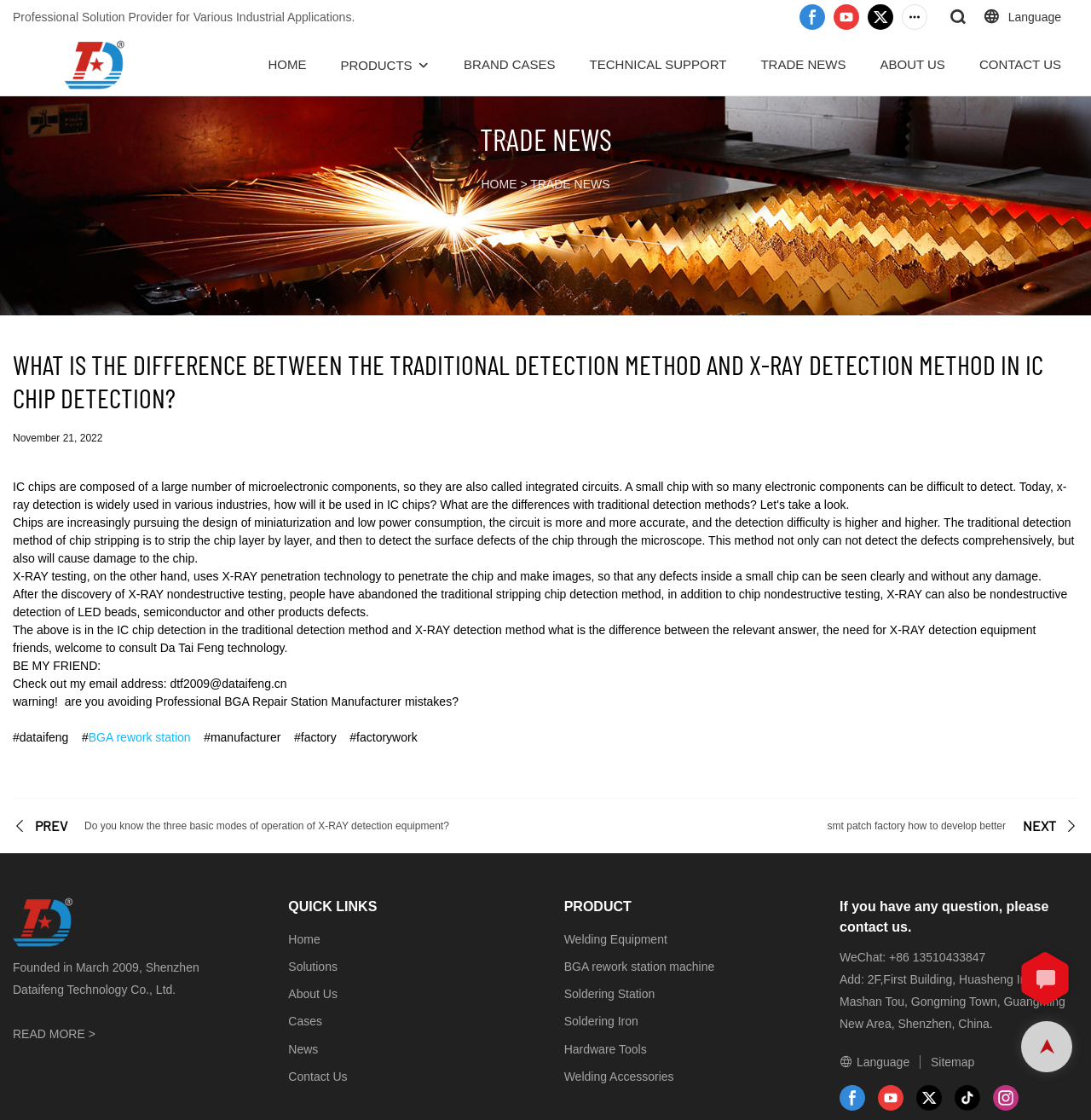Determine the bounding box coordinates for the area that should be clicked to carry out the following instruction: "Click on the 'facebook' social media link".

[0.729, 0.0, 0.76, 0.03]